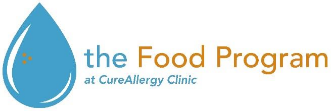Examine the image carefully and respond to the question with a detailed answer: 
What is the focus of the clinic's programs?

The logo symbolizes the clinic's commitment to addressing food allergies through specialized programs aimed at reducing severe allergic reactions and improving patients' quality of life.